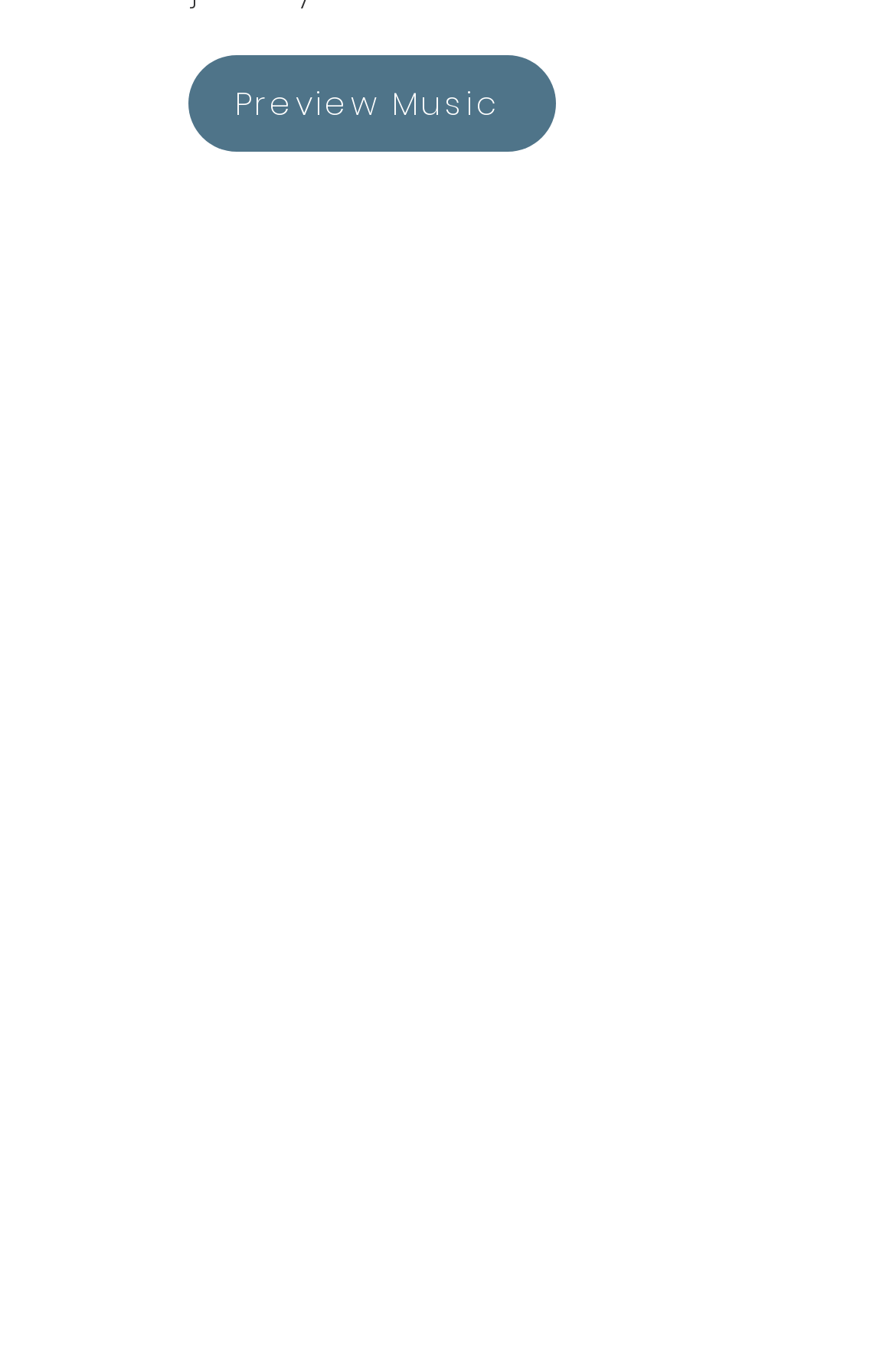Please give a one-word or short phrase response to the following question: 
How many social media links are there?

4